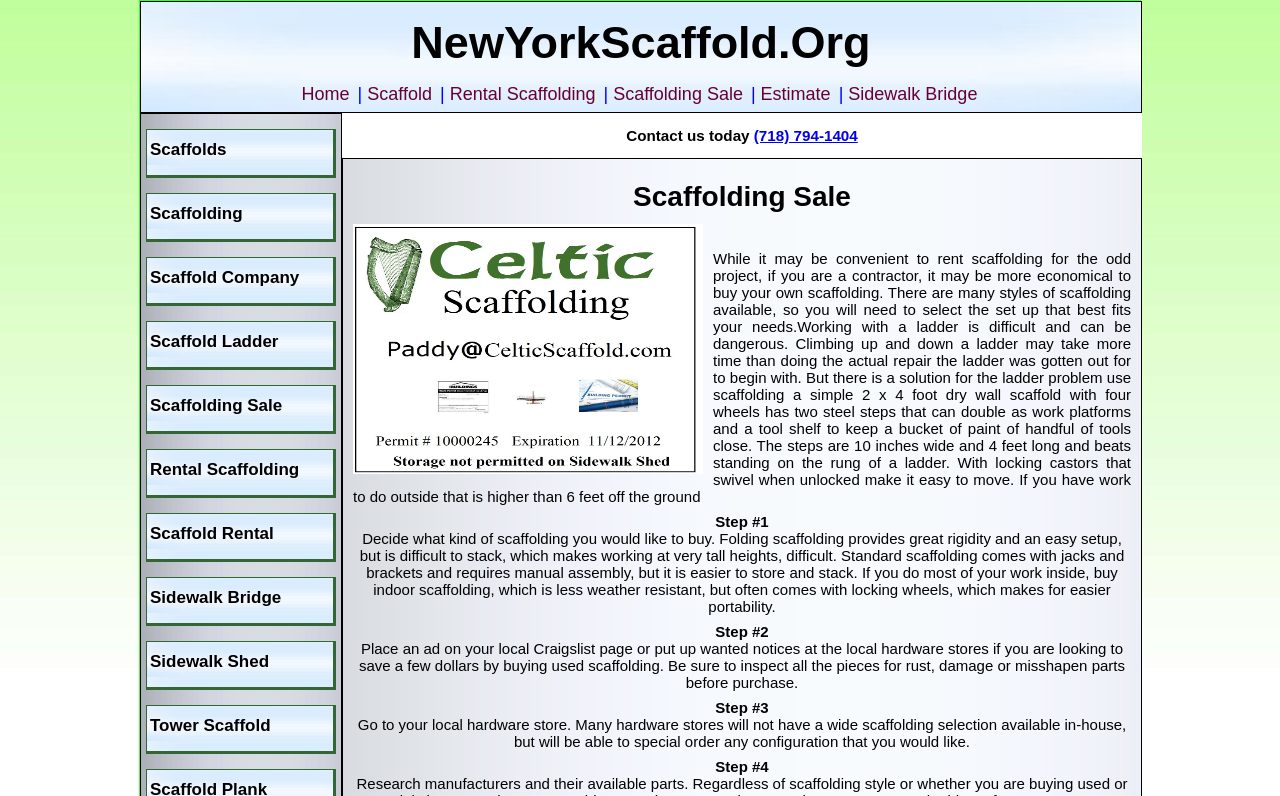What is the benefit of using scaffolding?
Provide a comprehensive and detailed answer to the question.

The webpage mentions that working with a ladder is difficult and can be dangerous, and that using scaffolding is a solution to this problem. It provides an example of a simple 2 x 4 foot dry wall scaffold with four wheels that has two steel steps that can double as work platforms and a tool shelf, which is safer than standing on the rung of a ladder.